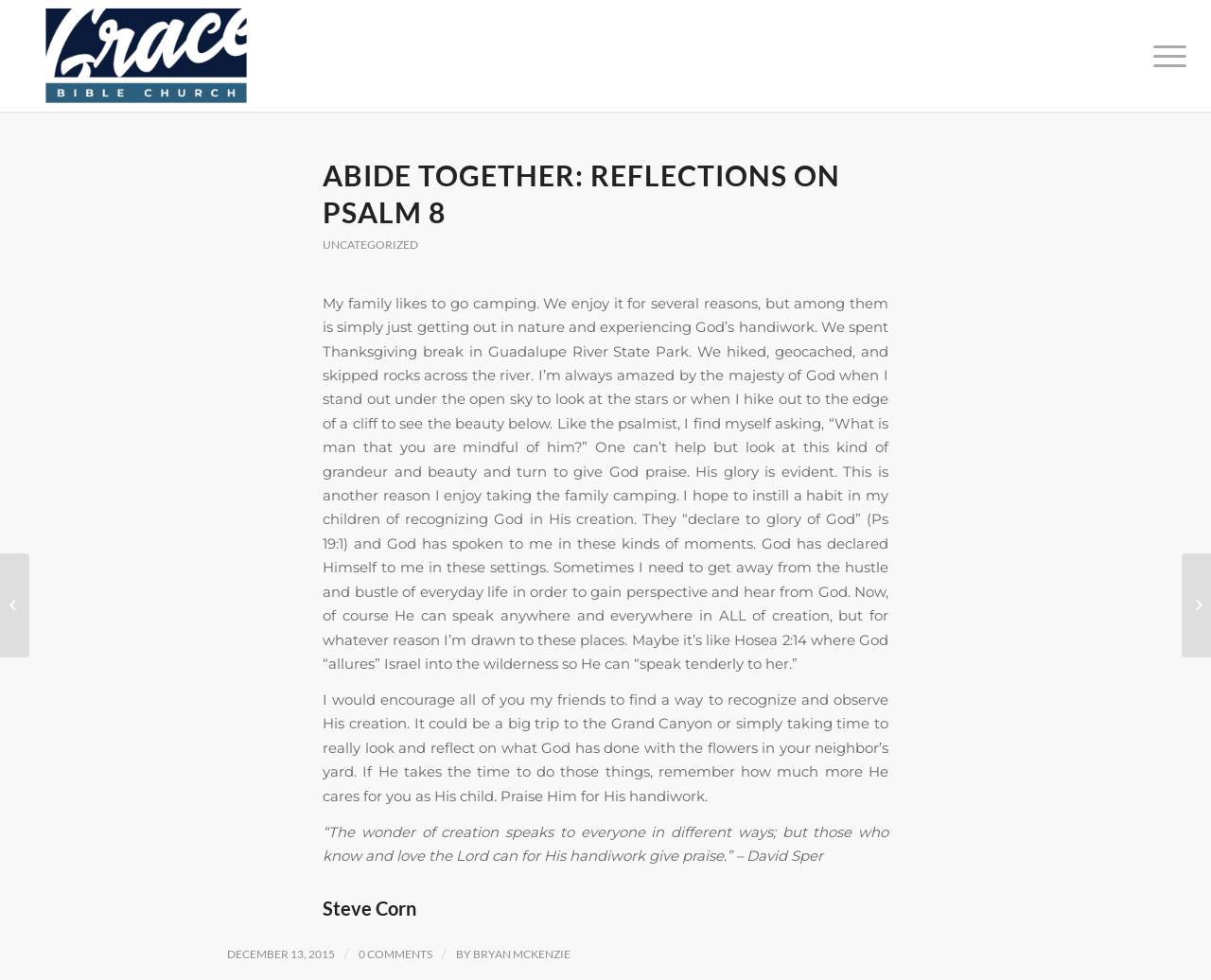Examine the screenshot and answer the question in as much detail as possible: What is the date of the article?

The date of the article can be found at the bottom of the webpage, where it says 'DECEMBER 13, 2015'. This is located next to the author's name and the number of comments.